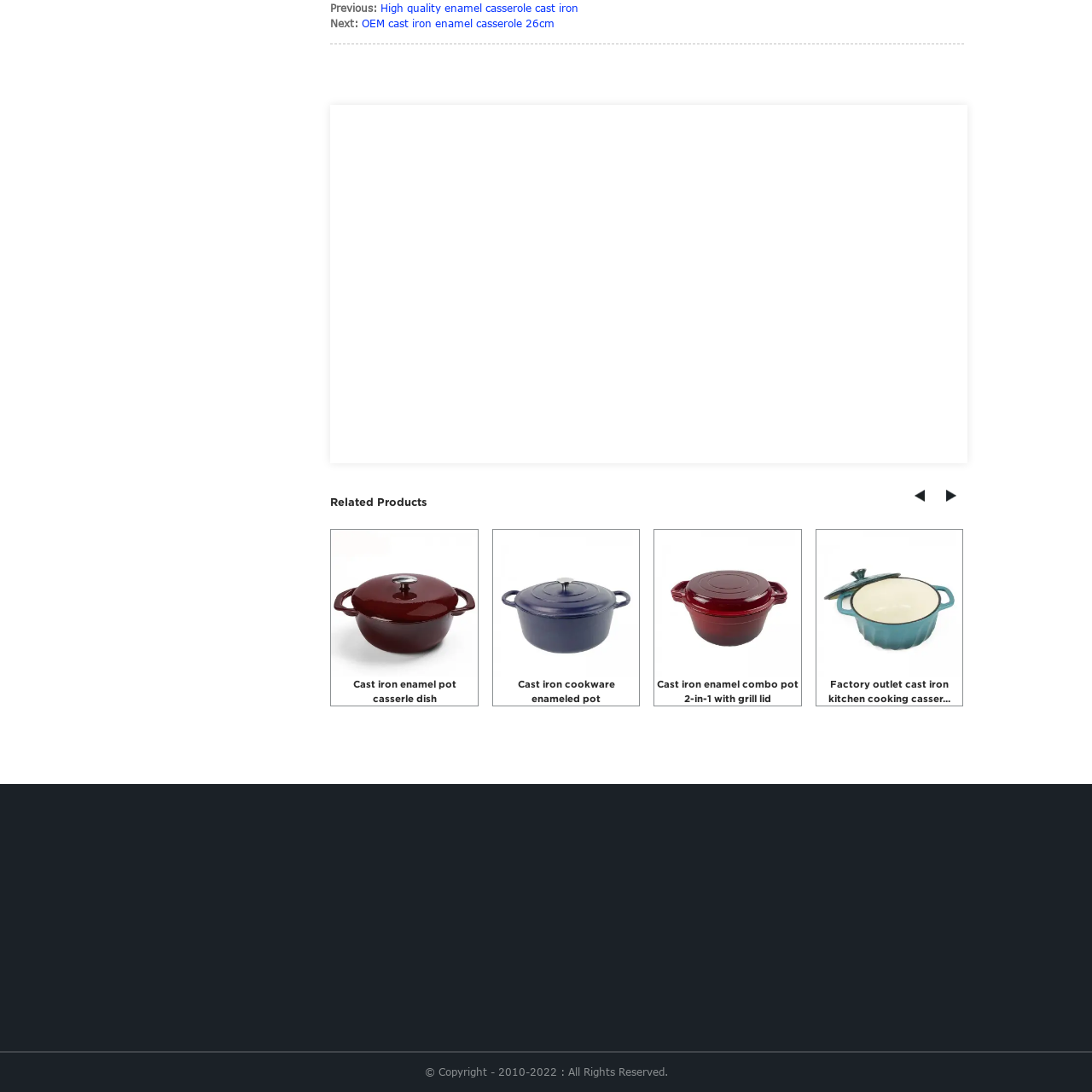Explain the image in the red bounding box with extensive details.

This image depicts a stylish enamel cookware casserole, highlighting a sleek design that combines functionality with aesthetic appeal. Ideal for both cooking and serving, this casserole dish is suitable for a variety of culinary tasks, from simmering hearty stews to baking delicious casseroles. Finished in a vibrant color, it adds a touch of elegance to any kitchen decor. The sturdy construction ensures even heat distribution while cooking, making it a reliable choice for both amateur cooks and seasoned chefs alike. This particular casserole is available in various sizes, enhancing its versatility for different meal preparations.